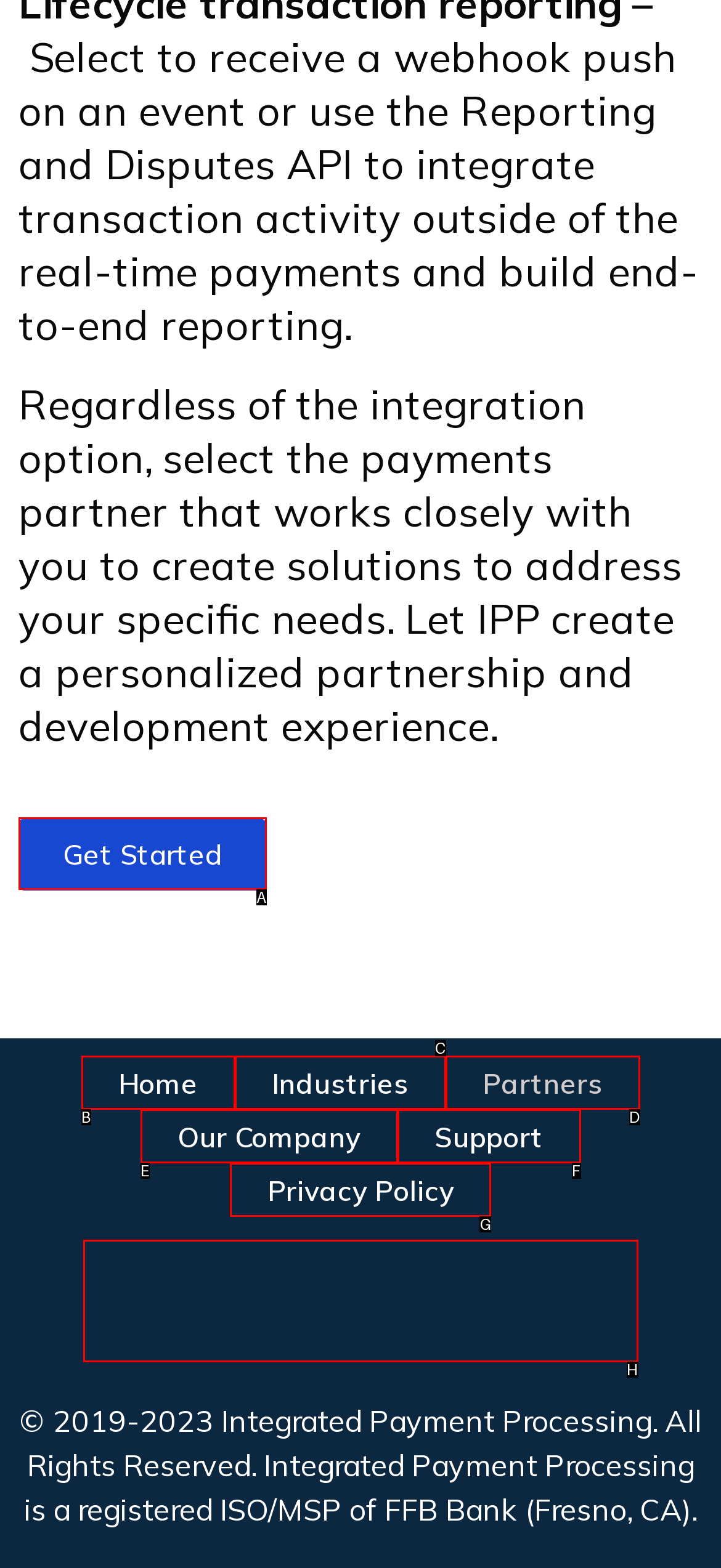Which UI element matches this description: Privacy Policy?
Reply with the letter of the correct option directly.

G